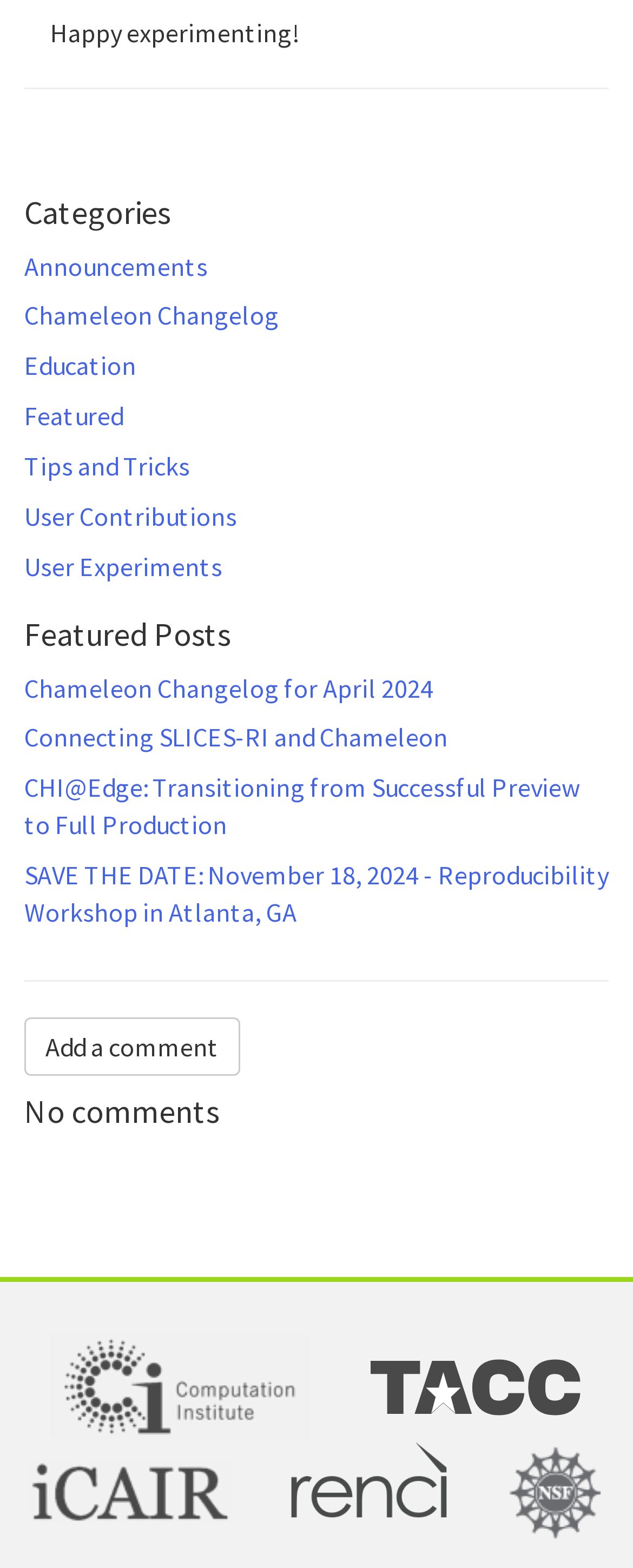Find the bounding box coordinates for the element described here: "Announcements".

[0.038, 0.159, 0.328, 0.18]